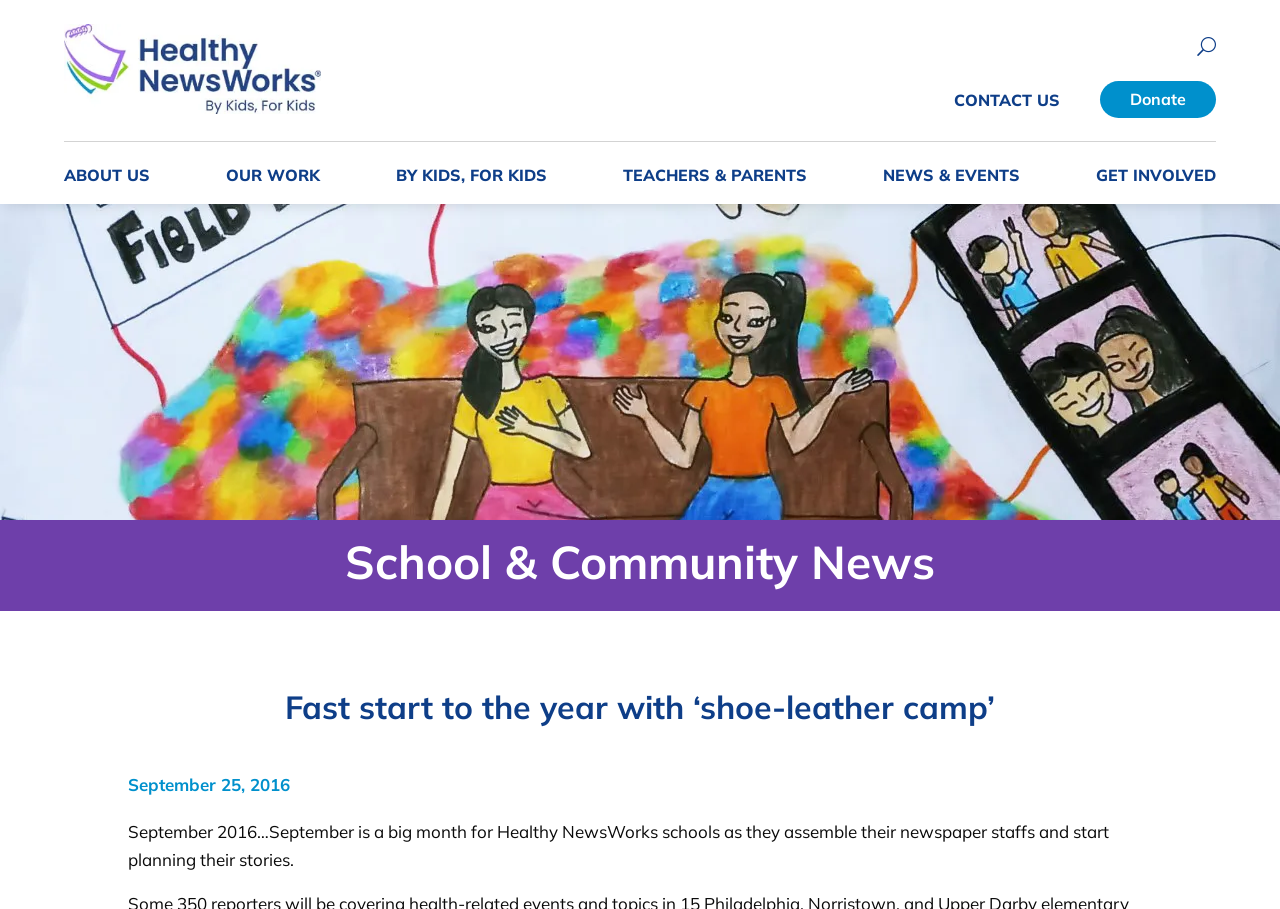Pinpoint the bounding box coordinates of the element that must be clicked to accomplish the following instruction: "Visit the contact us page". The coordinates should be in the format of four float numbers between 0 and 1, i.e., [left, top, right, bottom].

[0.745, 0.099, 0.828, 0.121]